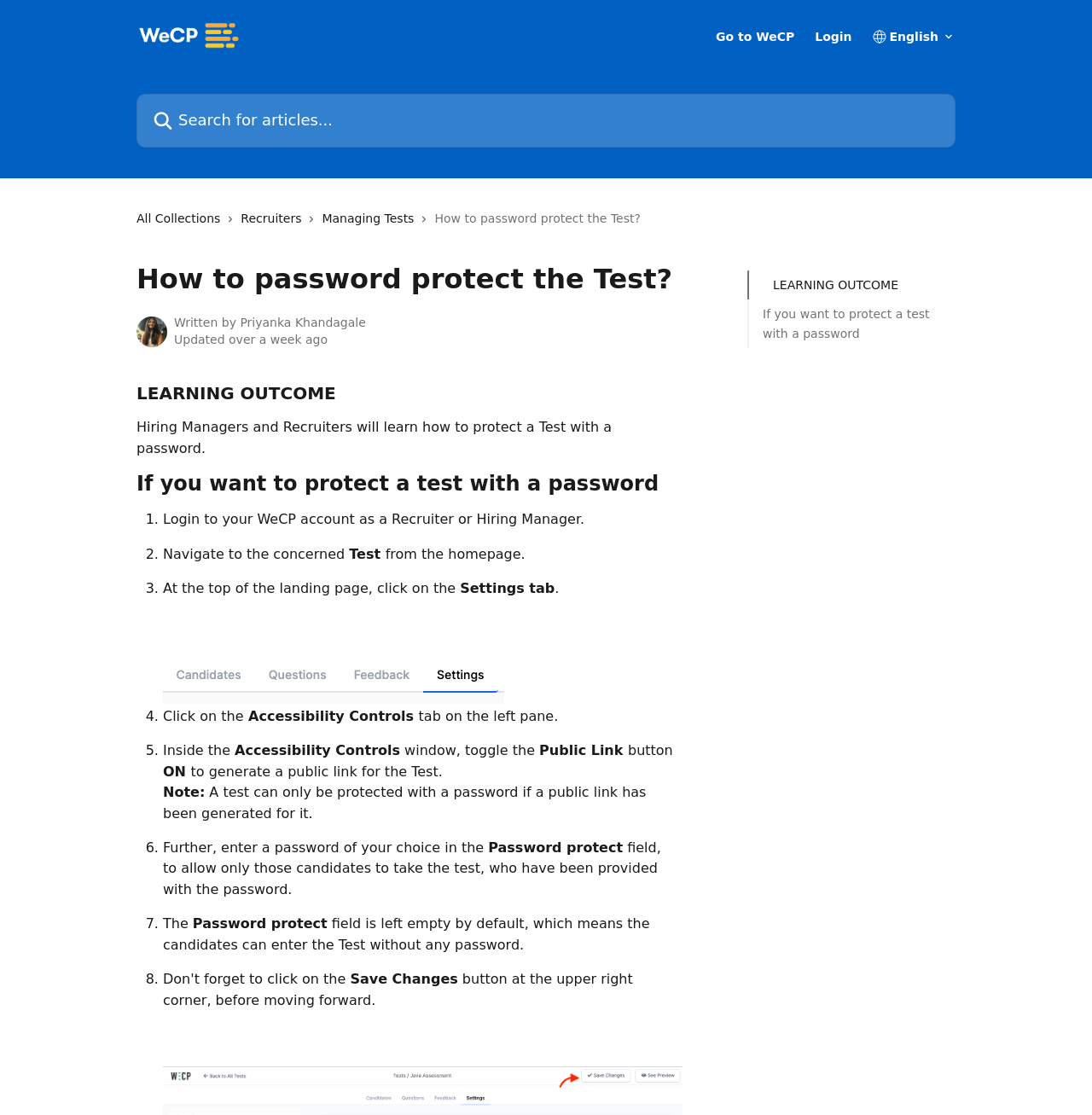What is the learning outcome for Hiring Managers and Recruiters?
Based on the visual details in the image, please answer the question thoroughly.

The learning outcome for Hiring Managers and Recruiters is to learn how to protect a test with a password, which is achieved by following the step-by-step guide provided on the webpage.